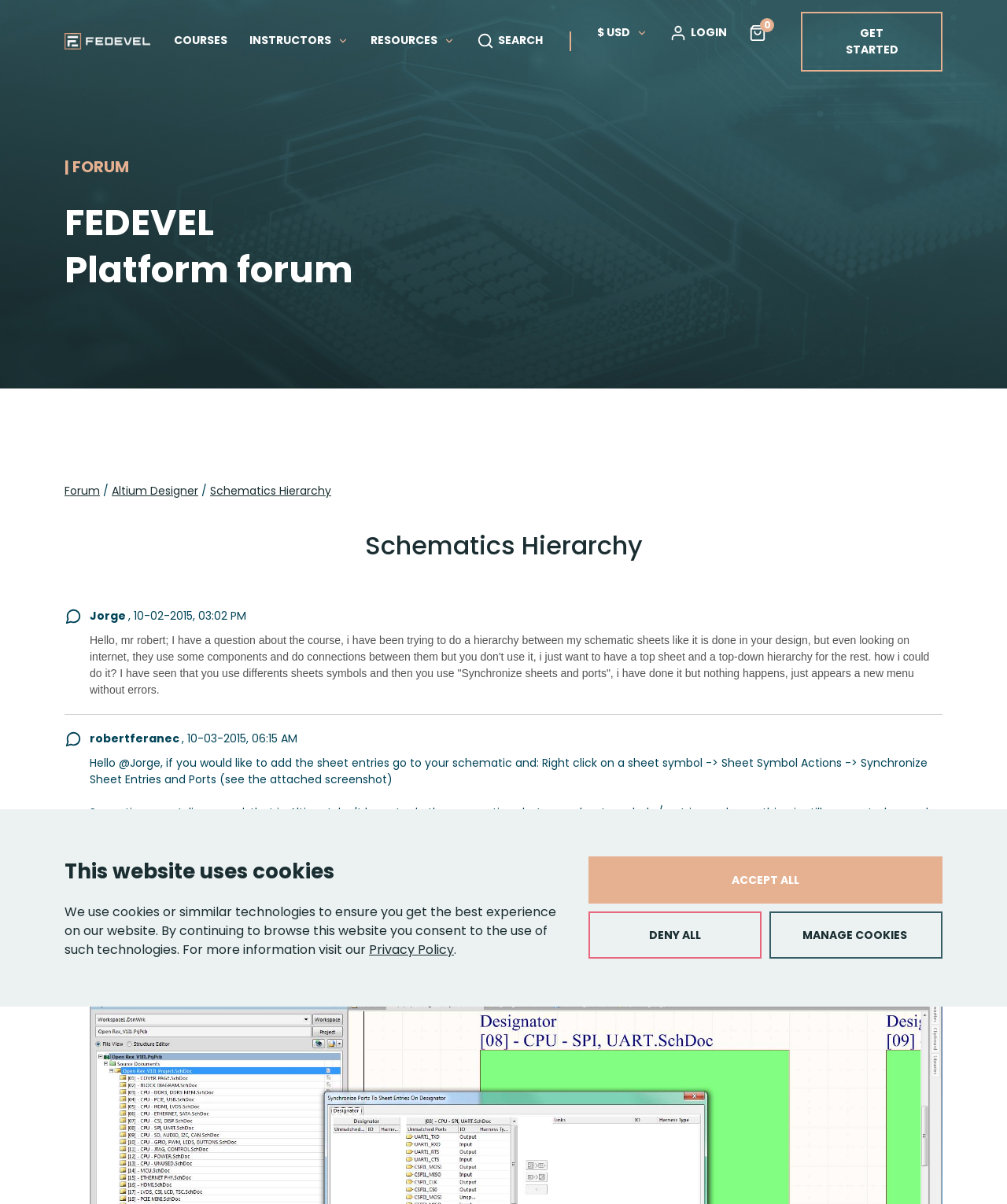Determine the primary headline of the webpage.

FEDEVEL
Platform forum